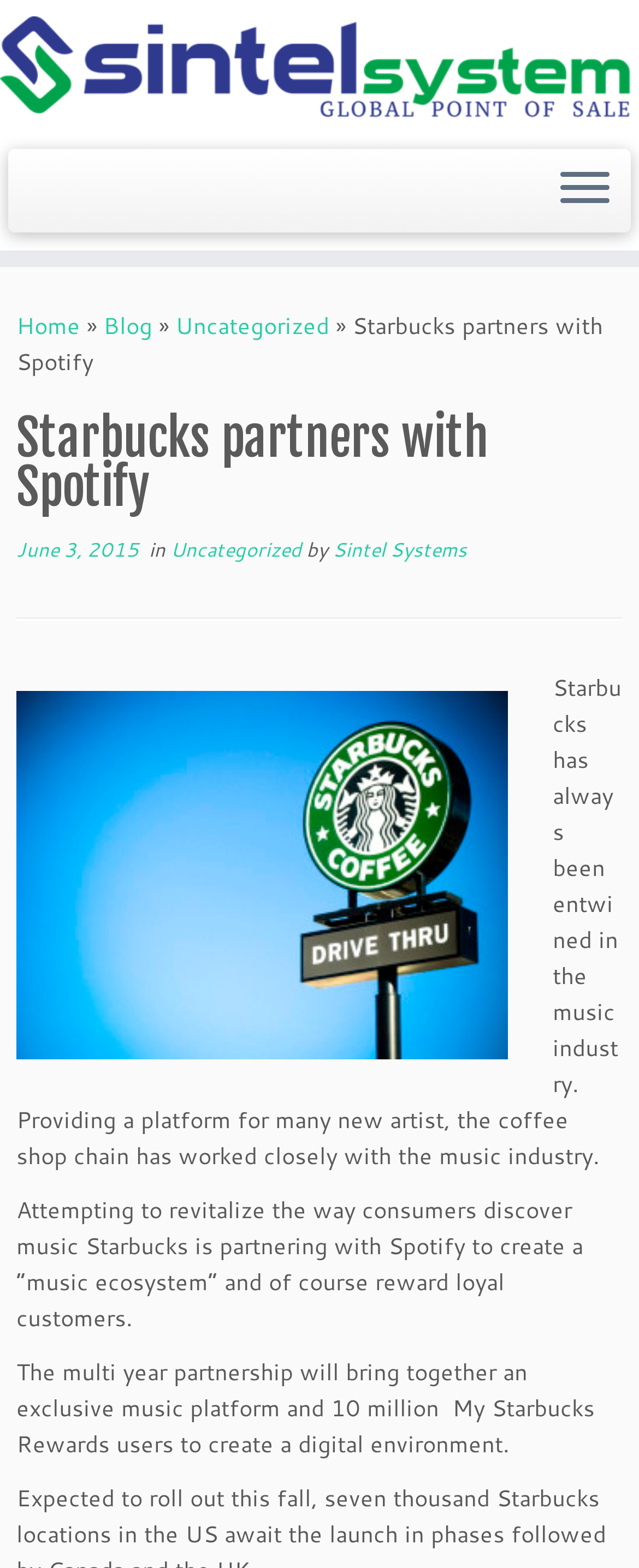Predict the bounding box of the UI element that fits this description: "Privacy Policy".

None